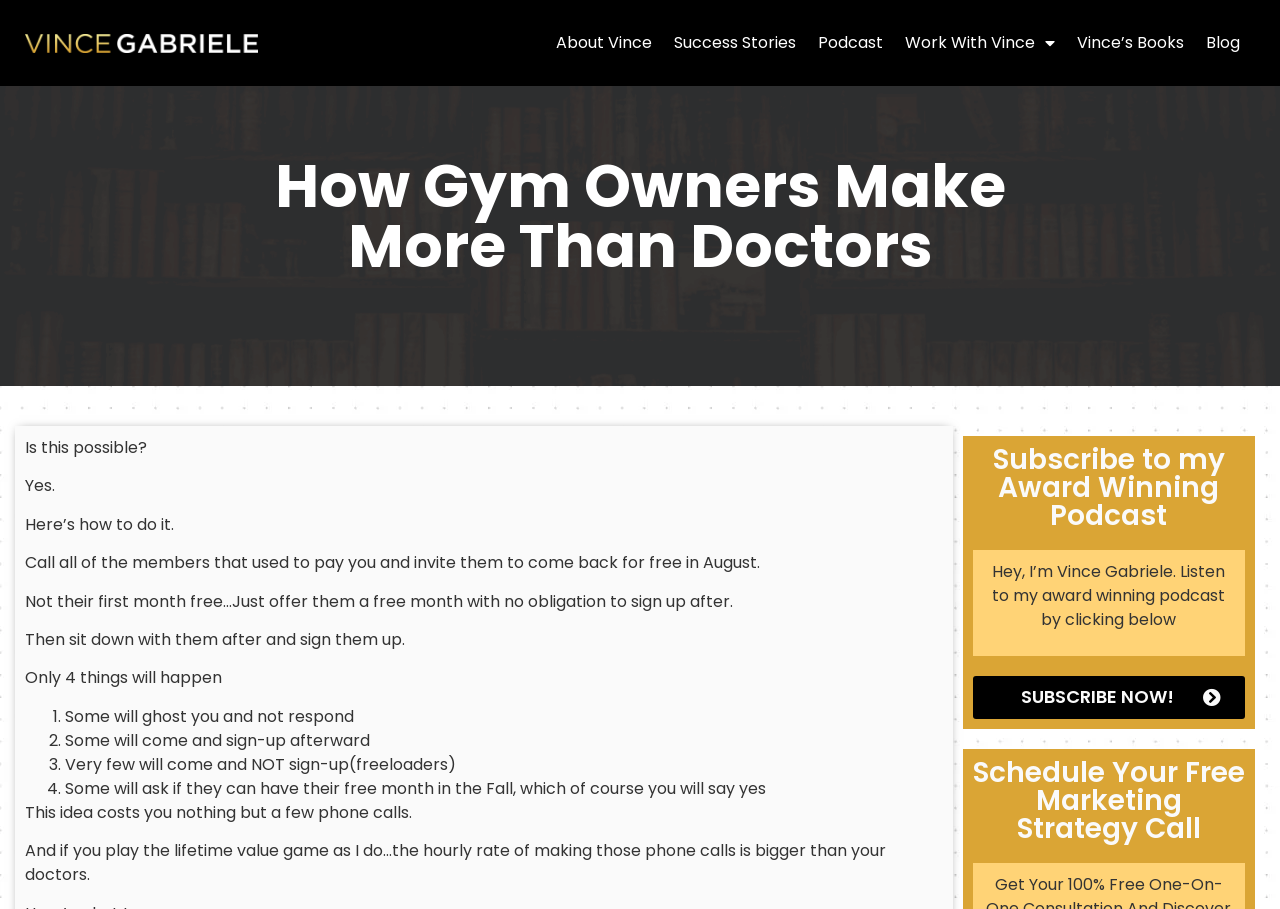What is the purpose of calling former members?
With the help of the image, please provide a detailed response to the question.

The webpage suggests calling former members to invite them to come back for free in August, and then sitting down with them to sign them up afterwards.